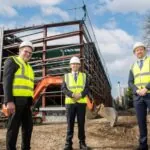Explain what is happening in the image with as much detail as possible.

The image showcases three professionals standing in front of a partially constructed steel structure. Each individual is wearing a bright yellow high-visibility vest and a white hard hat, emphasizing safety on the construction site. They are posed confidently with the construction machinery visible in the background, including an excavator. The scene is set under a partly cloudy sky, suggesting an active building phase. This moment captures a significant step in the development of a new facility, reflecting progress and commitment in the industry.